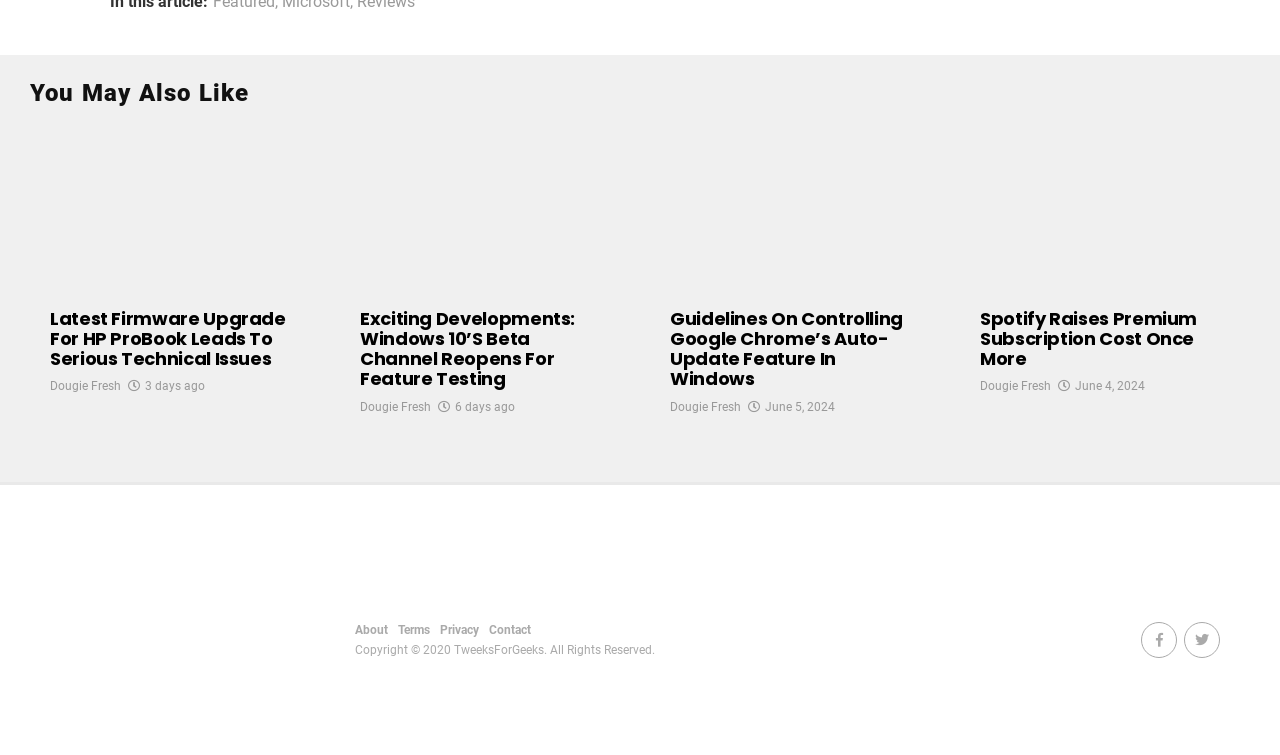From the webpage screenshot, identify the region described by alt="Tweaks For Geeks". Provide the bounding box coordinates as (top-left x, top-left y, bottom-right x, bottom-right y), with each value being a floating point number between 0 and 1.

[0.047, 0.748, 0.262, 0.946]